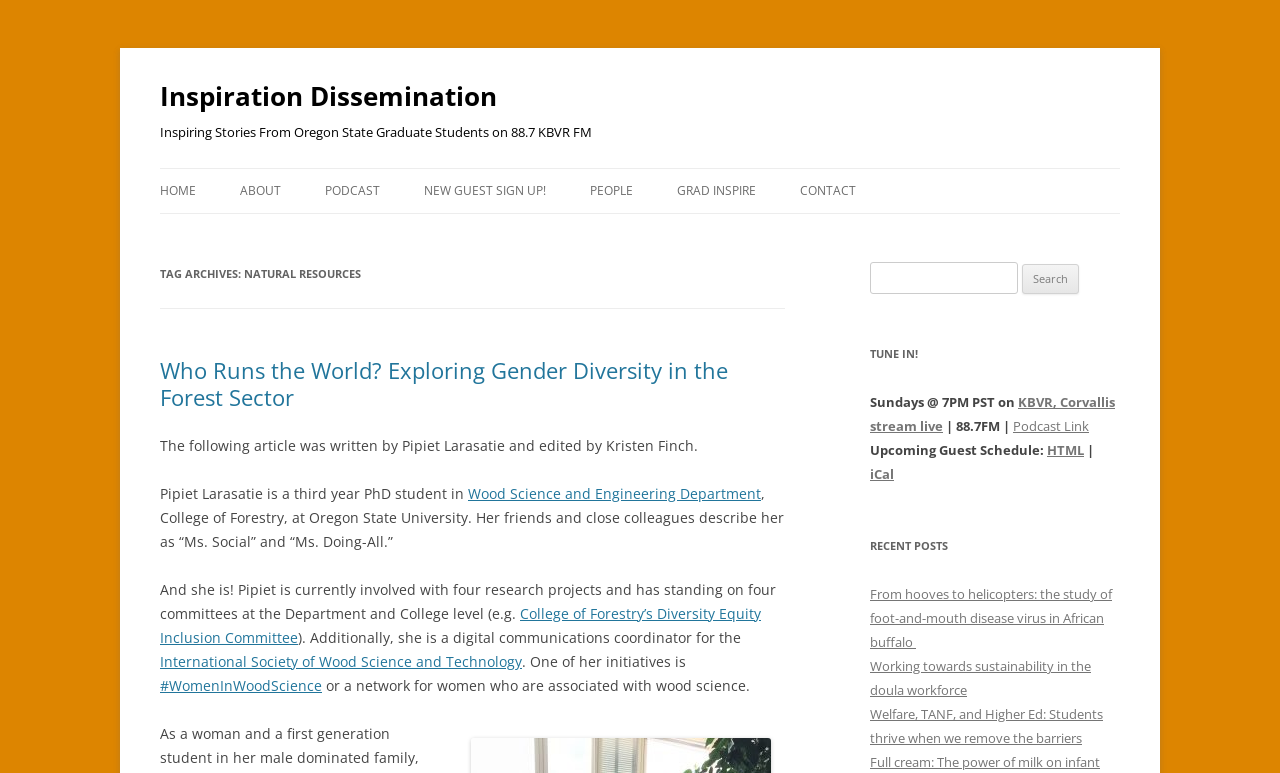What is the name of the department where Pipiet Larasatie is a PhD student?
Refer to the screenshot and respond with a concise word or phrase.

Wood Science and Engineering Department